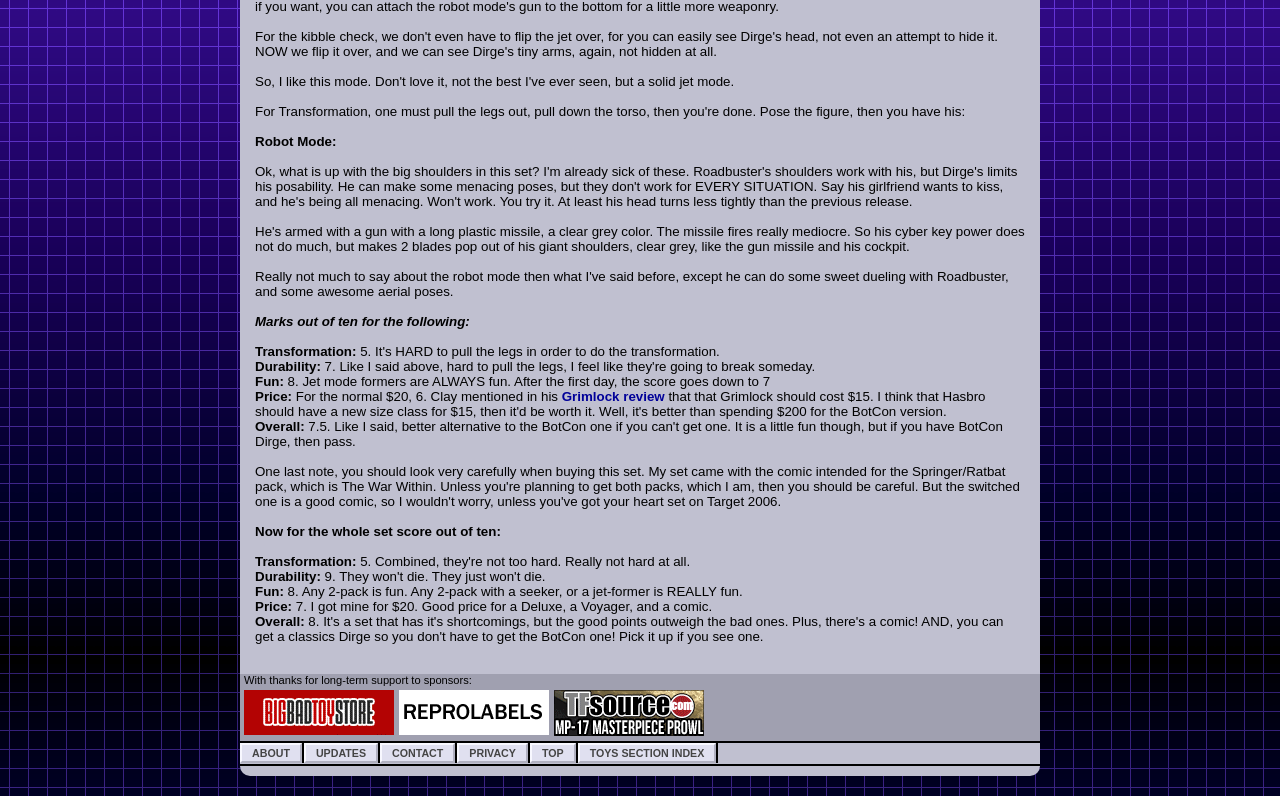Determine the bounding box coordinates of the region that needs to be clicked to achieve the task: "Copy the code".

None